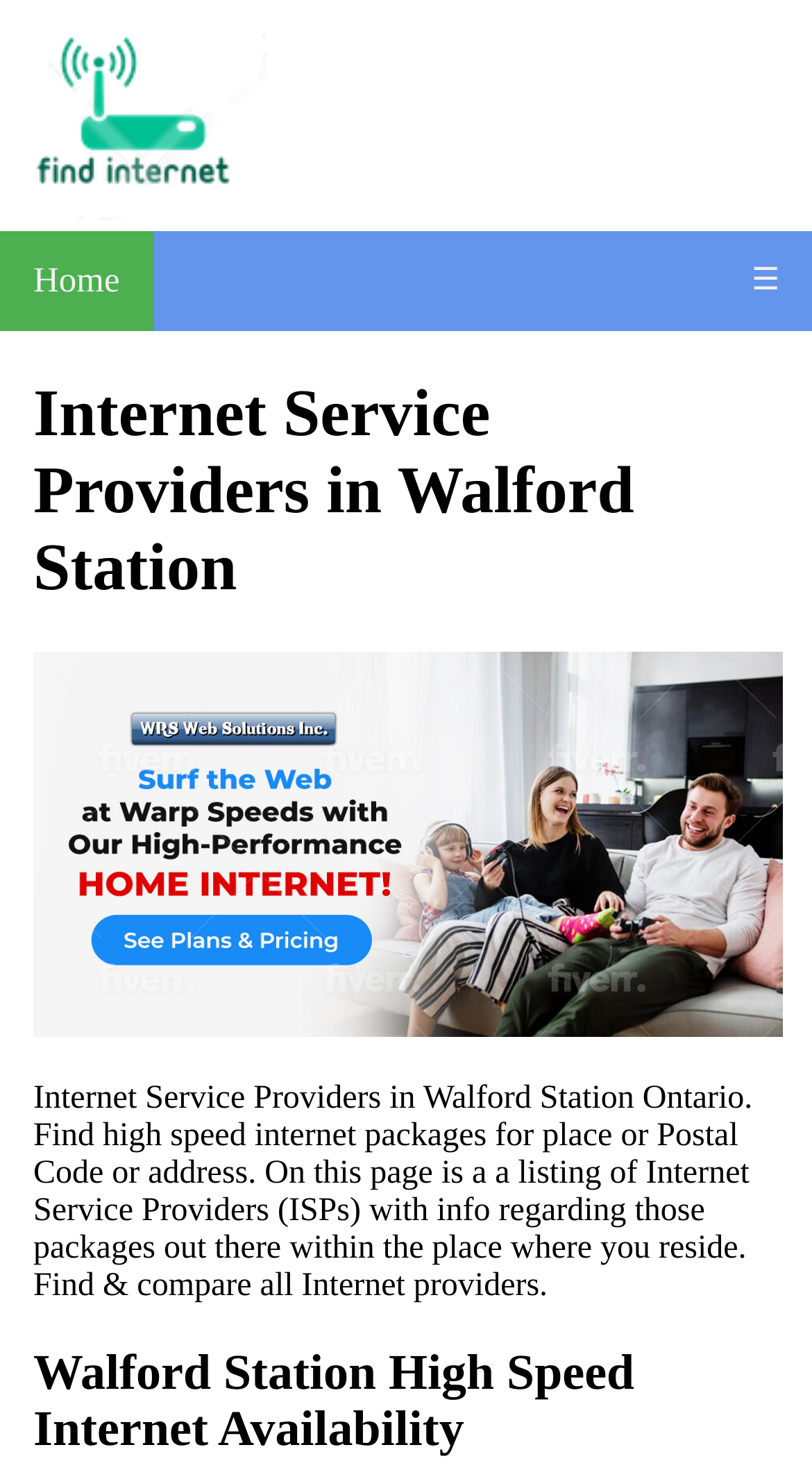Calculate the bounding box coordinates for the UI element based on the following description: "Home". Ensure the coordinates are four float numbers between 0 and 1, i.e., [left, top, right, bottom].

[0.0, 0.157, 0.189, 0.225]